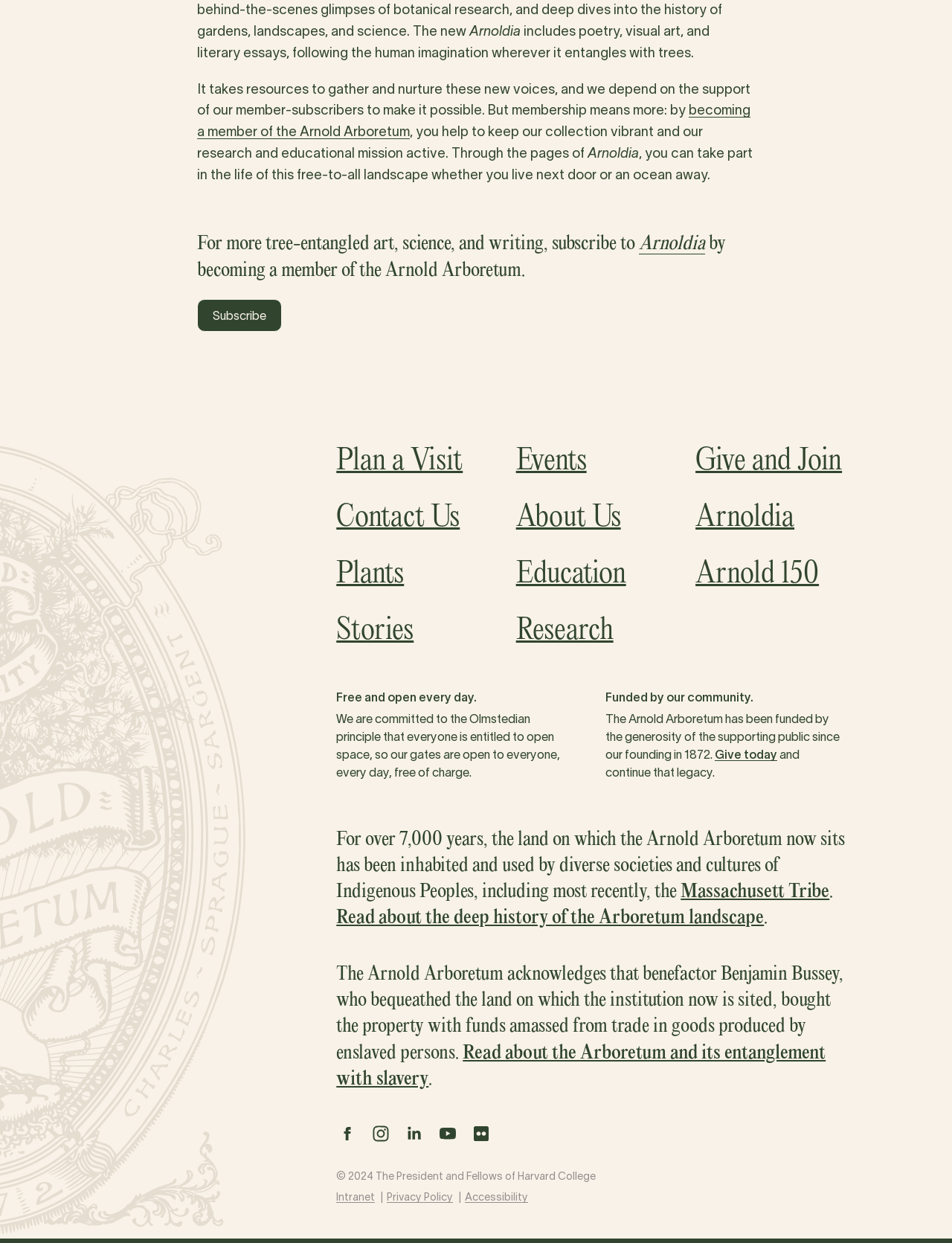Please identify the bounding box coordinates of the element on the webpage that should be clicked to follow this instruction: "Search for something". The bounding box coordinates should be given as four float numbers between 0 and 1, formatted as [left, top, right, bottom].

None